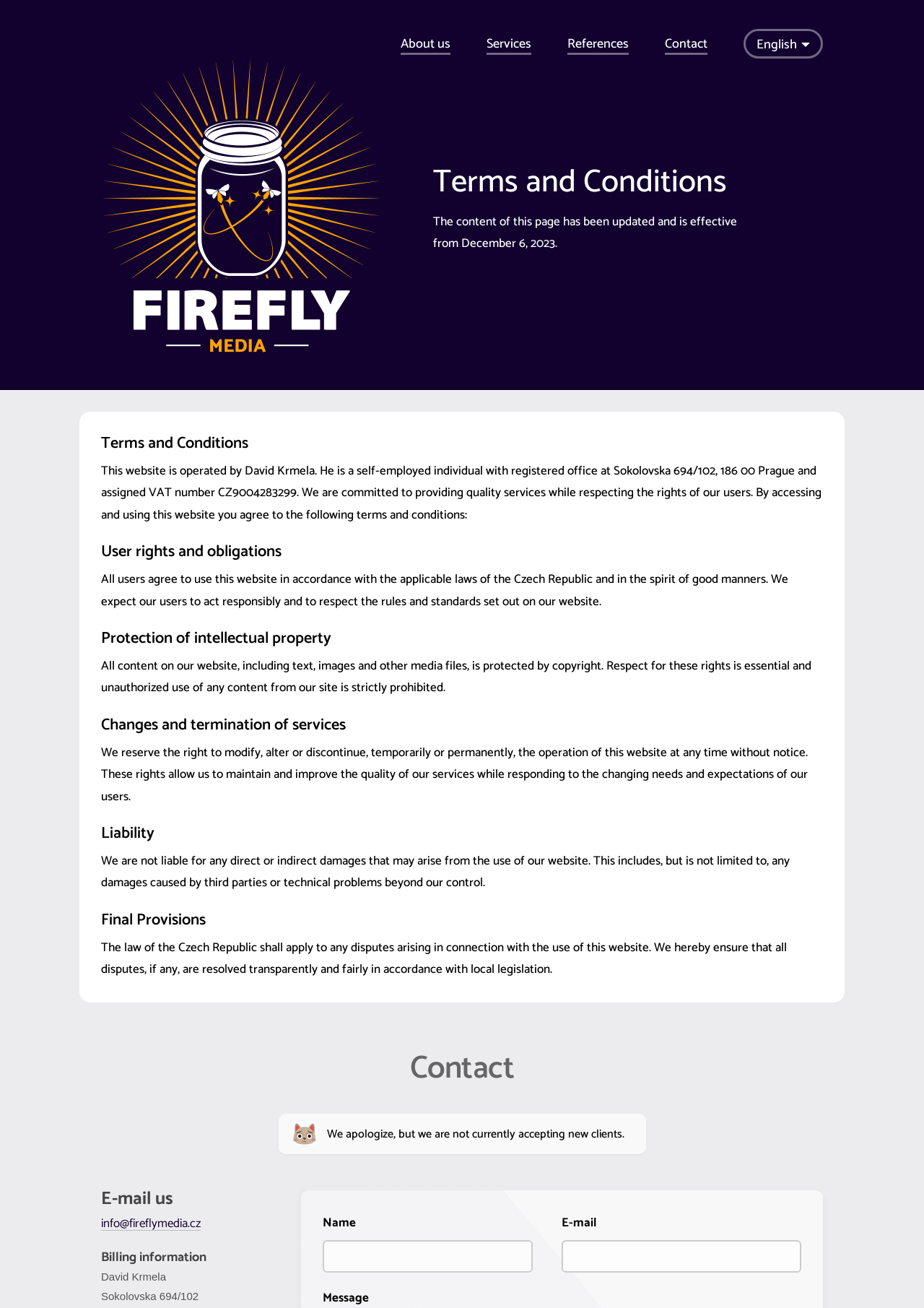Respond to the following query with just one word or a short phrase: 
What is the language of the website?

English